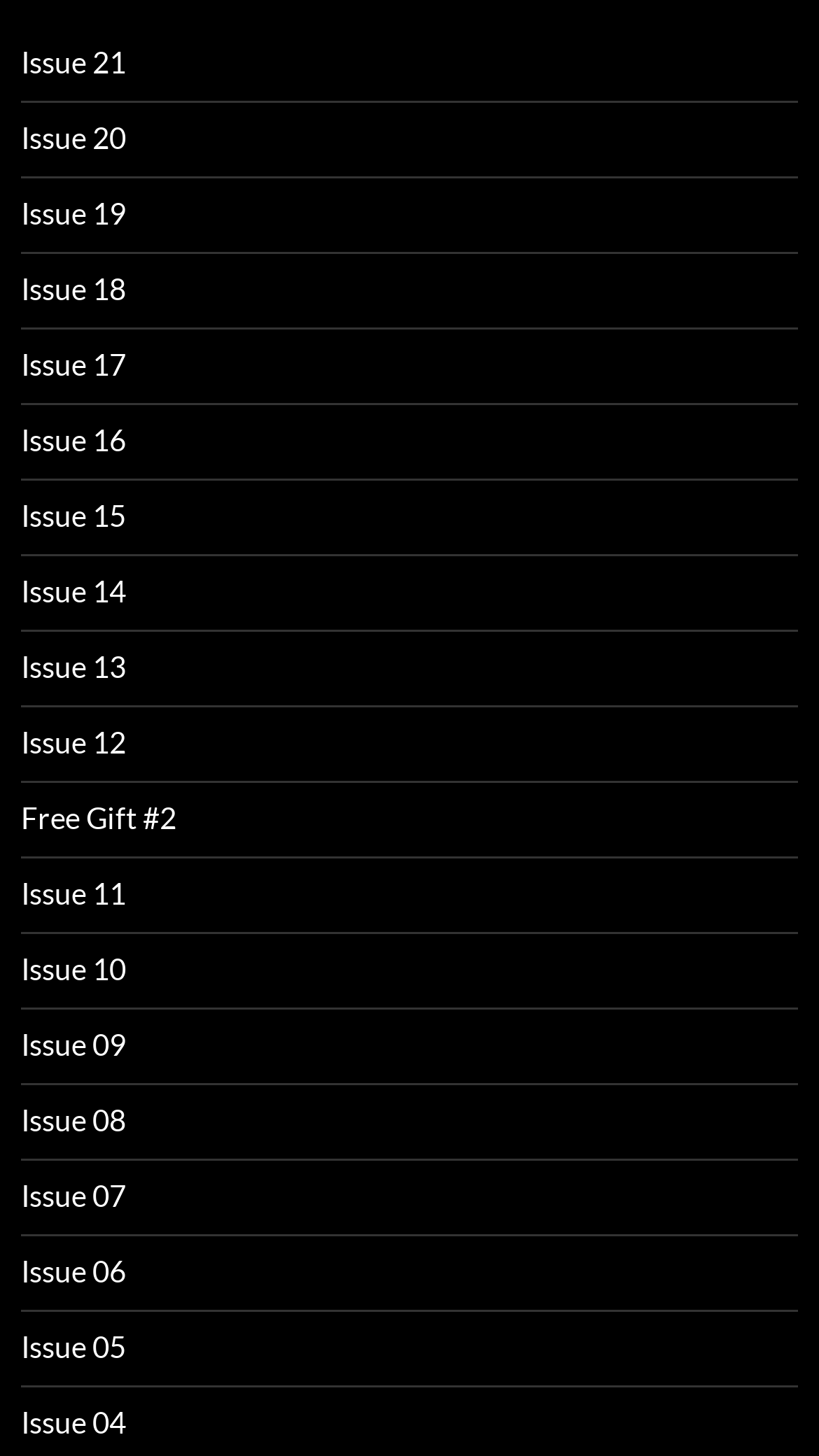Could you locate the bounding box coordinates for the section that should be clicked to accomplish this task: "view Issue 10".

[0.026, 0.654, 0.154, 0.678]